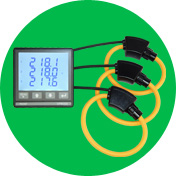Illustrate the scene in the image with a detailed description.

The image showcases a digital measuring device, specifically a panel meter designed for electrical measurements. This device features a clear digital display showing various readings, including values like 218.1, 218.0, and 217.6. It is equipped with three black connectors, each attached to orange cables, which suggest it is used to measure multiple parameters simultaneously, likely for monitoring electrical outputs or performances in different circuits. The vibrant green background enhances visibility, making the device and its readings stand out prominently. This product is representative of the UPM309RGW model, highlighted under the "HOT ITEMS" section, indicating its relevance in current offerings.